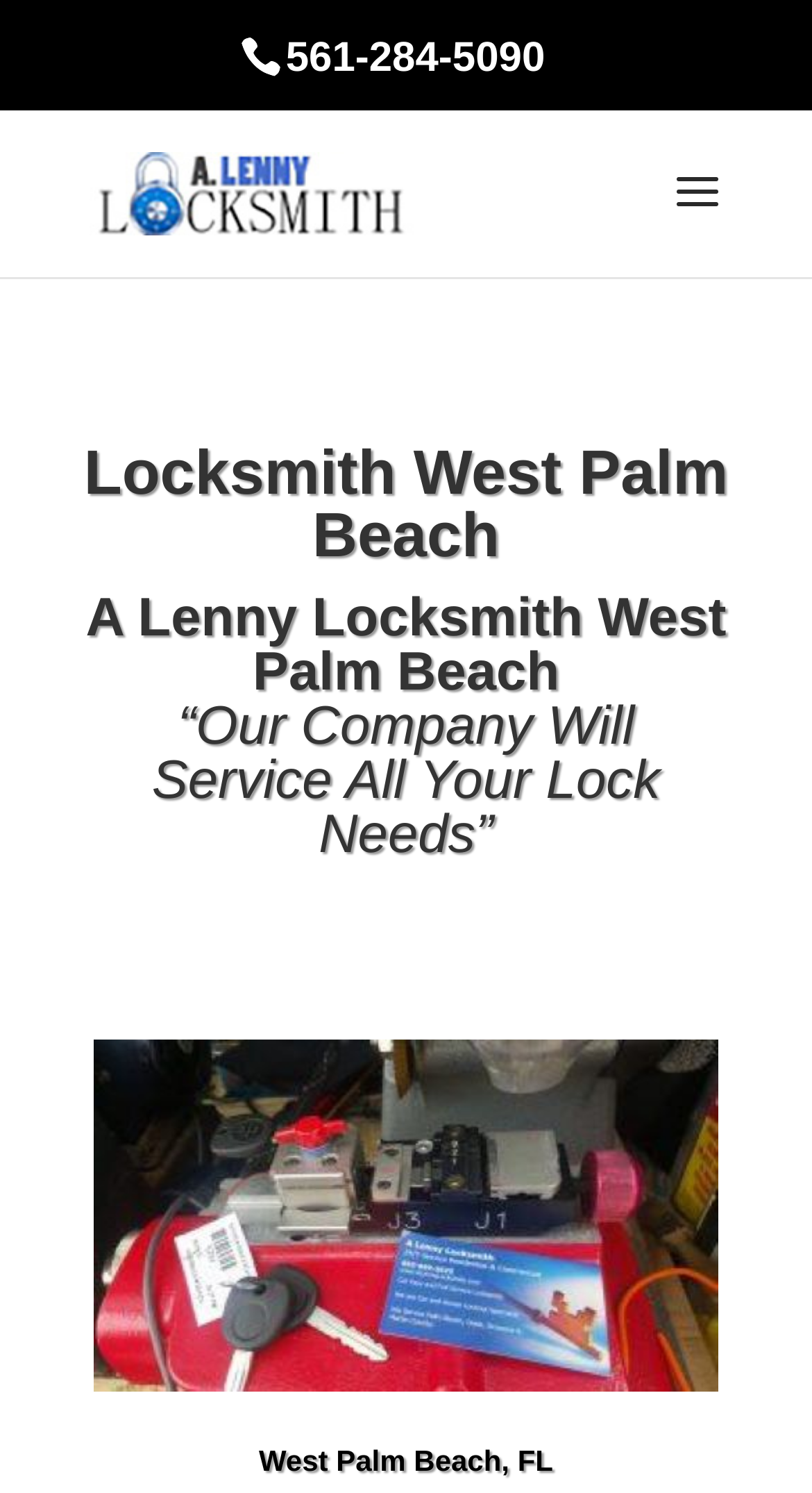Provide a thorough and detailed response to the question by examining the image: 
What city does the locksmith serve?

I found the city by looking at the static text element with the bounding box coordinates [0.319, 0.967, 0.681, 0.989], which contains the text 'West Palm Beach, FL'.